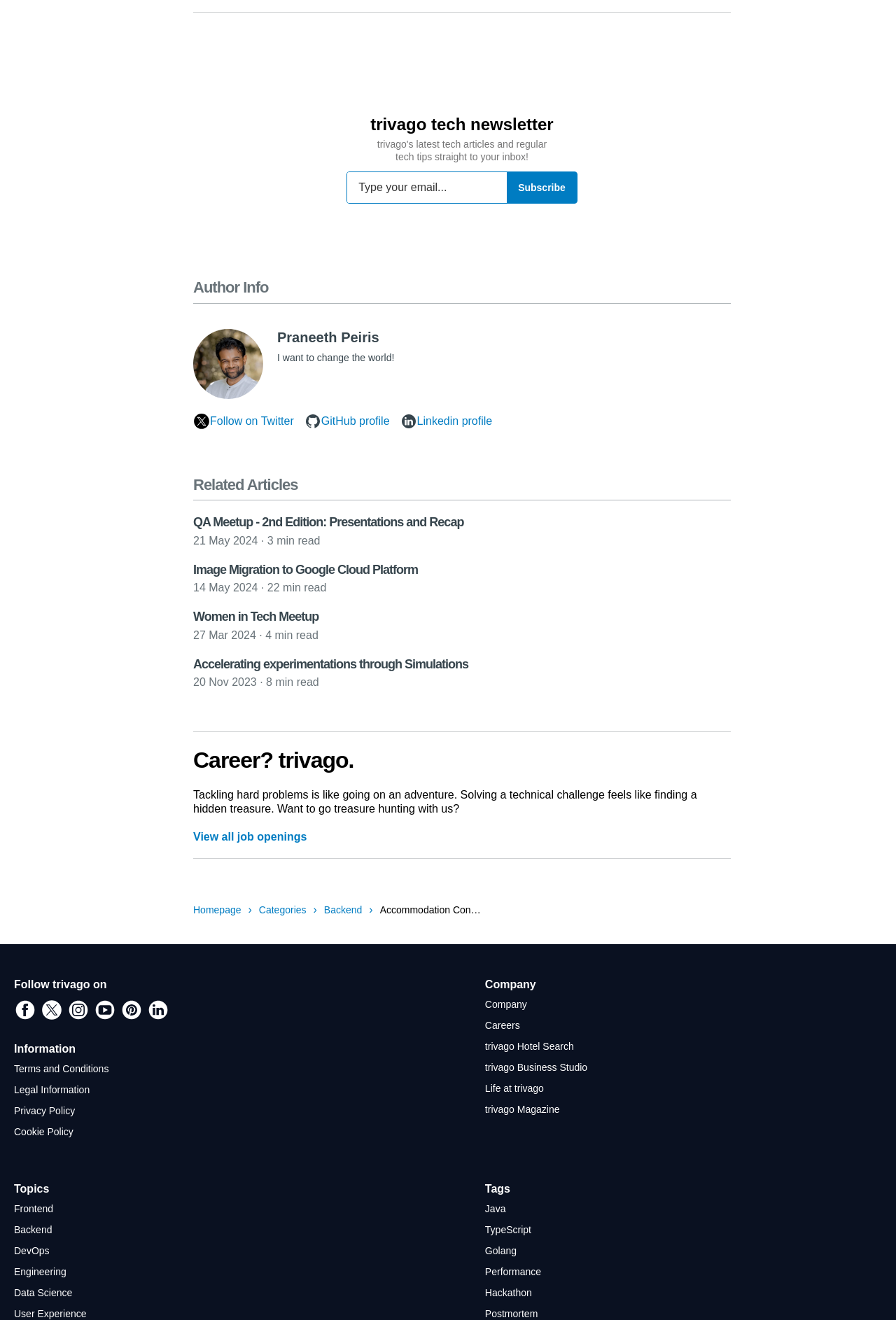Identify the bounding box coordinates for the region to click in order to carry out this instruction: "Open the ABOUT US page". Provide the coordinates using four float numbers between 0 and 1, formatted as [left, top, right, bottom].

None